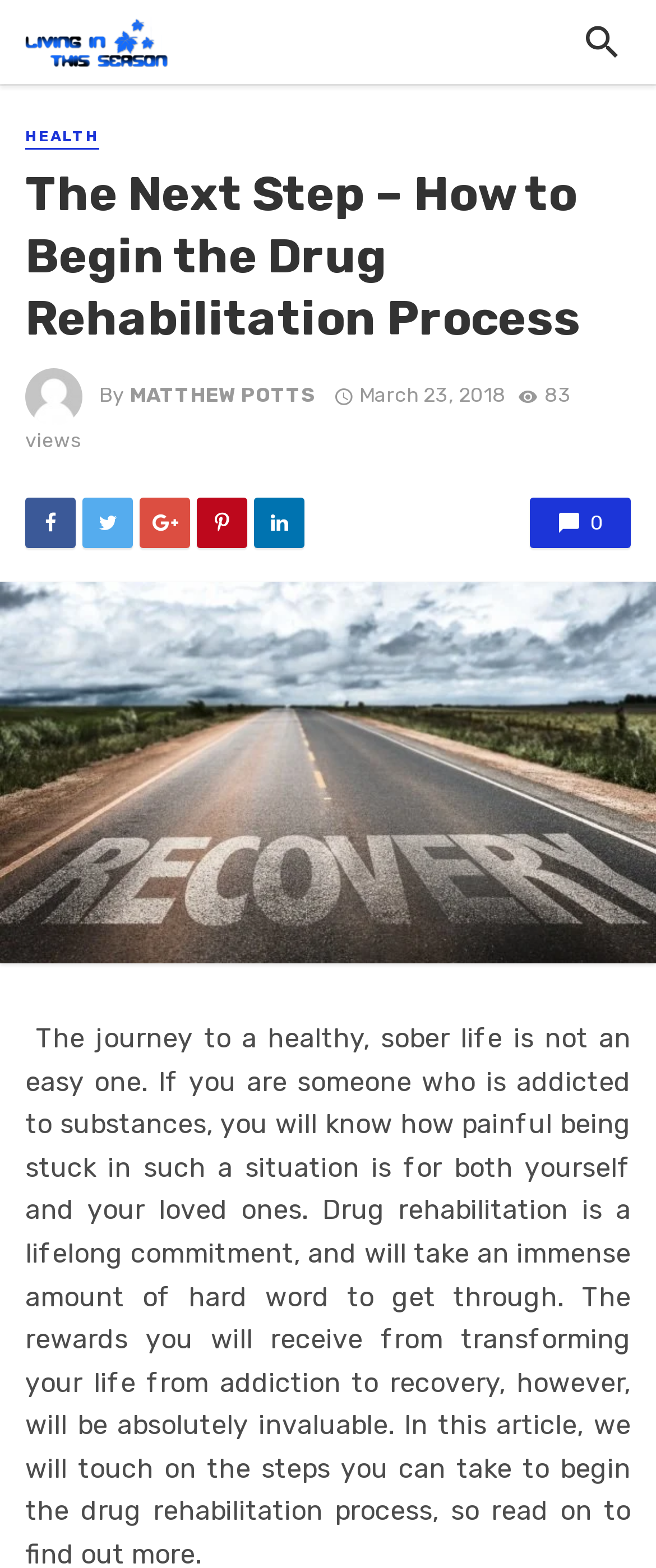Respond to the following query with just one word or a short phrase: 
Is there a logo present at the top of the webpage?

Yes